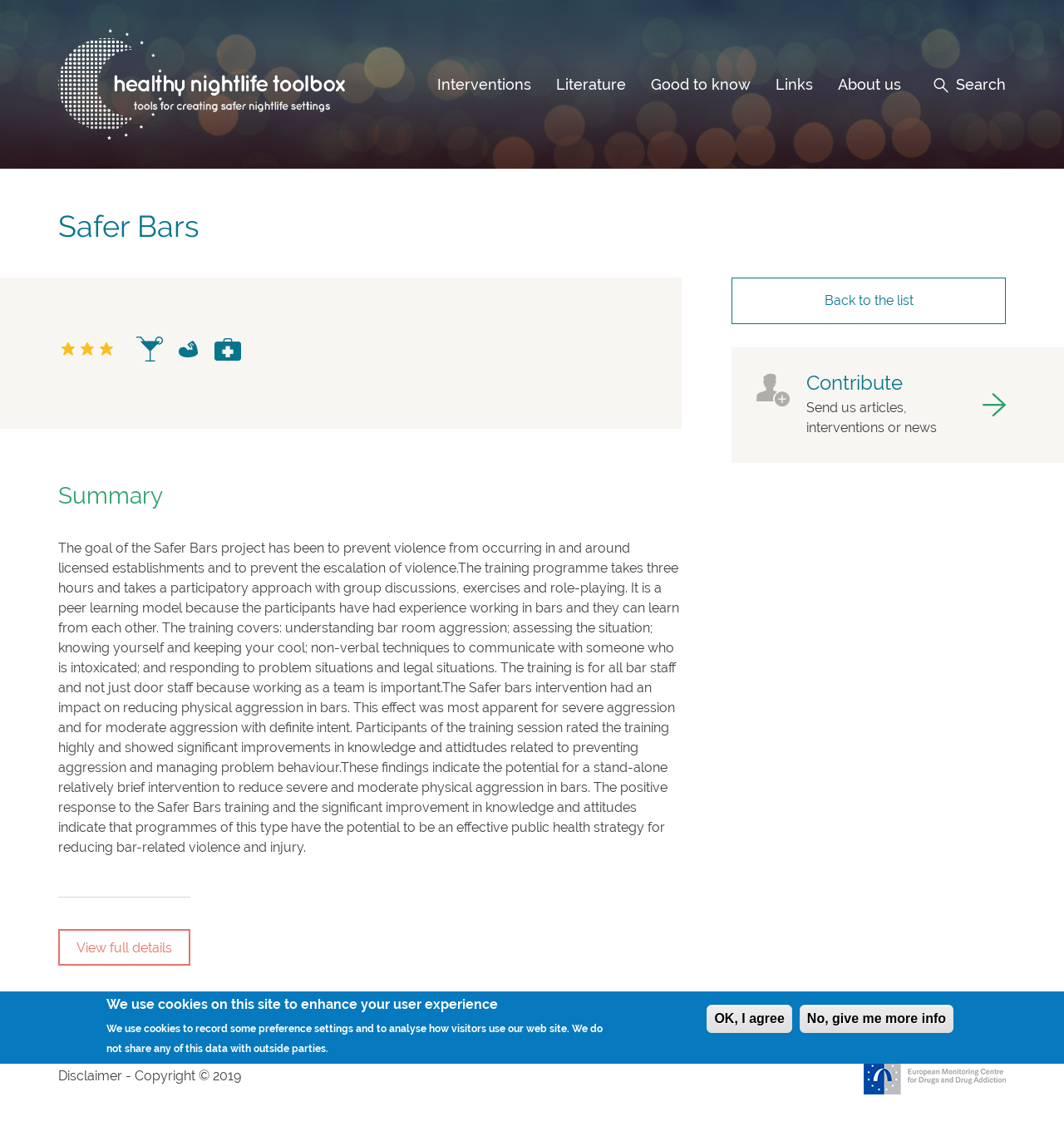Please determine the bounding box coordinates, formatted as (top-left x, top-left y, bottom-right x, bottom-right y), with all values as floating point numbers between 0 and 1. Identify the bounding box of the region described as: Interventions

[0.399, 0.058, 0.511, 0.089]